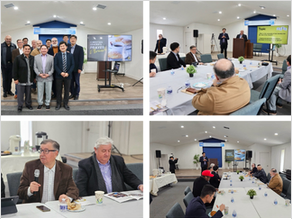Give an in-depth summary of the scene depicted in the image.

The image displays a vibrant gathering at the CLF World Conference held in Houston. The top left corner features a group of attendees posing for a photo, showcasing a sense of camaraderie among the participants. They are dressed in business casual attire, smiling and standing in front of a screen that presumably displays event information.

In the top right corner, a speaker stands at a podium, addressing the audience. The setting is well-lit and organized, emphasizing the importance of the occasion. Below, the bottom left captures a moment of engagement, where several attendees are seated at a table, enjoying refreshments and deep in conversation, reflecting the collaborative atmosphere of the event.

The bottom right corner presents an overview of the event setup, where participants are gathered at a long table adorned with green centerpieces, indicative of a professional yet welcoming environment. This image encapsulates the essence of networking and community building among attendees at the conference.